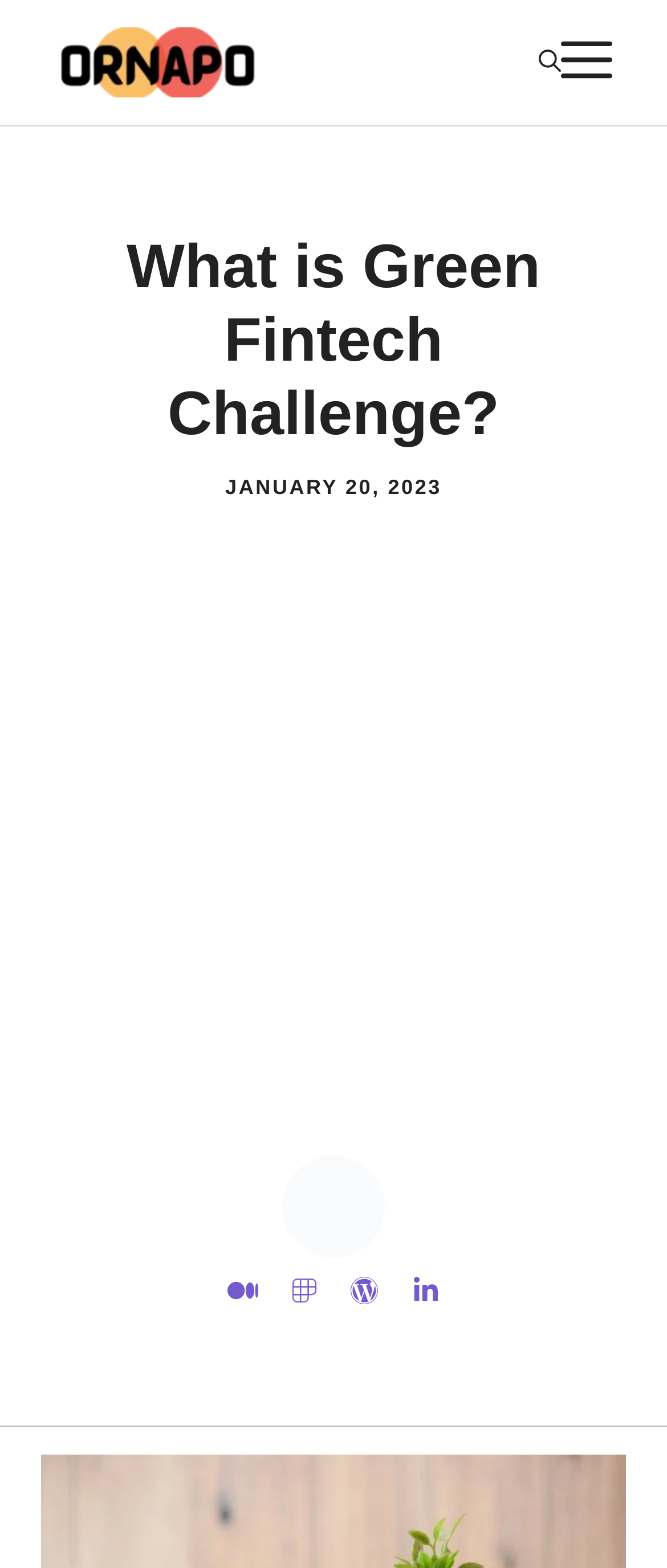Is the menu expanded?
Using the image as a reference, answer the question with a short word or phrase.

No